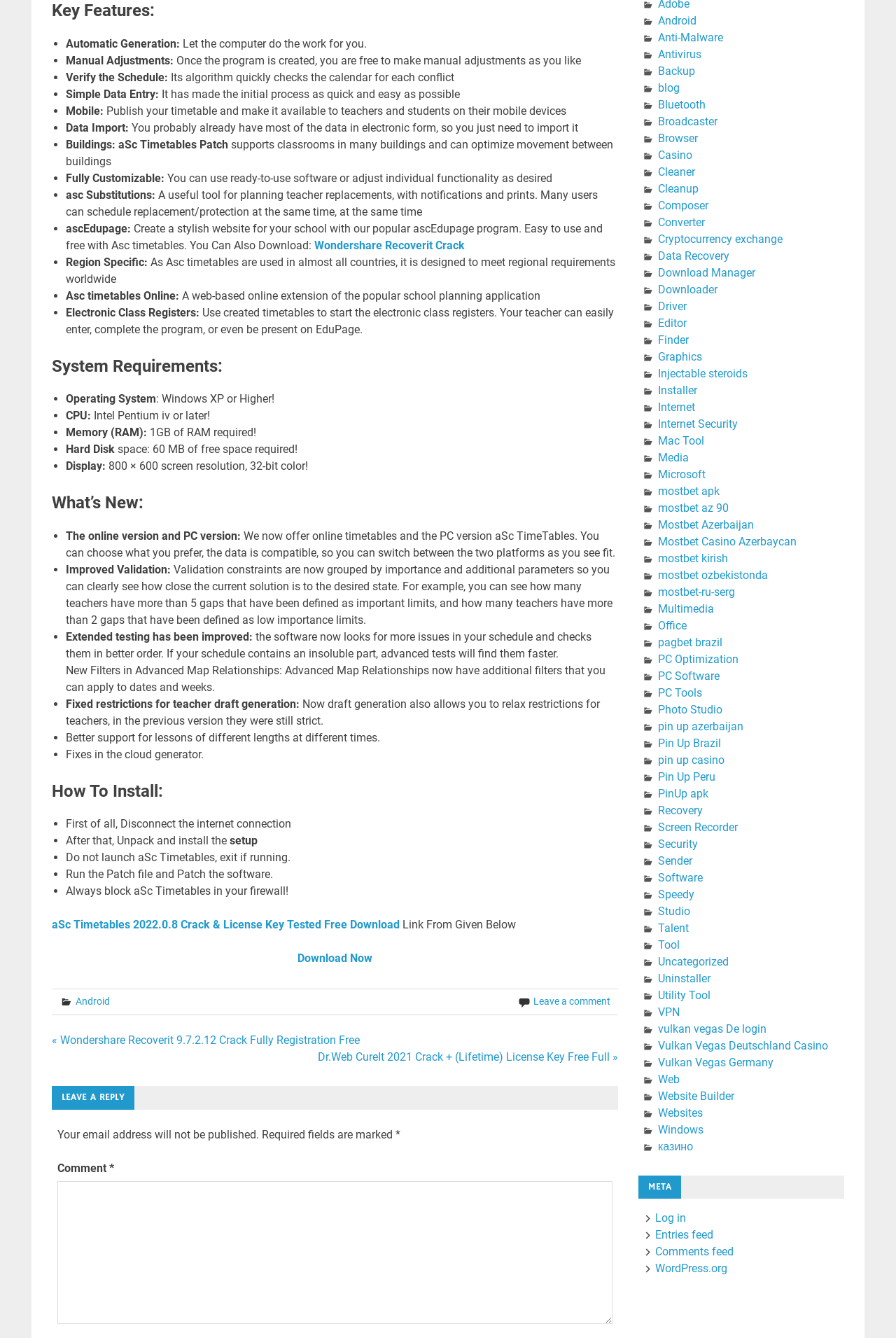Please provide a brief answer to the following inquiry using a single word or phrase:
What is the benefit of using aSc Timetables Online?

A web-based online extension